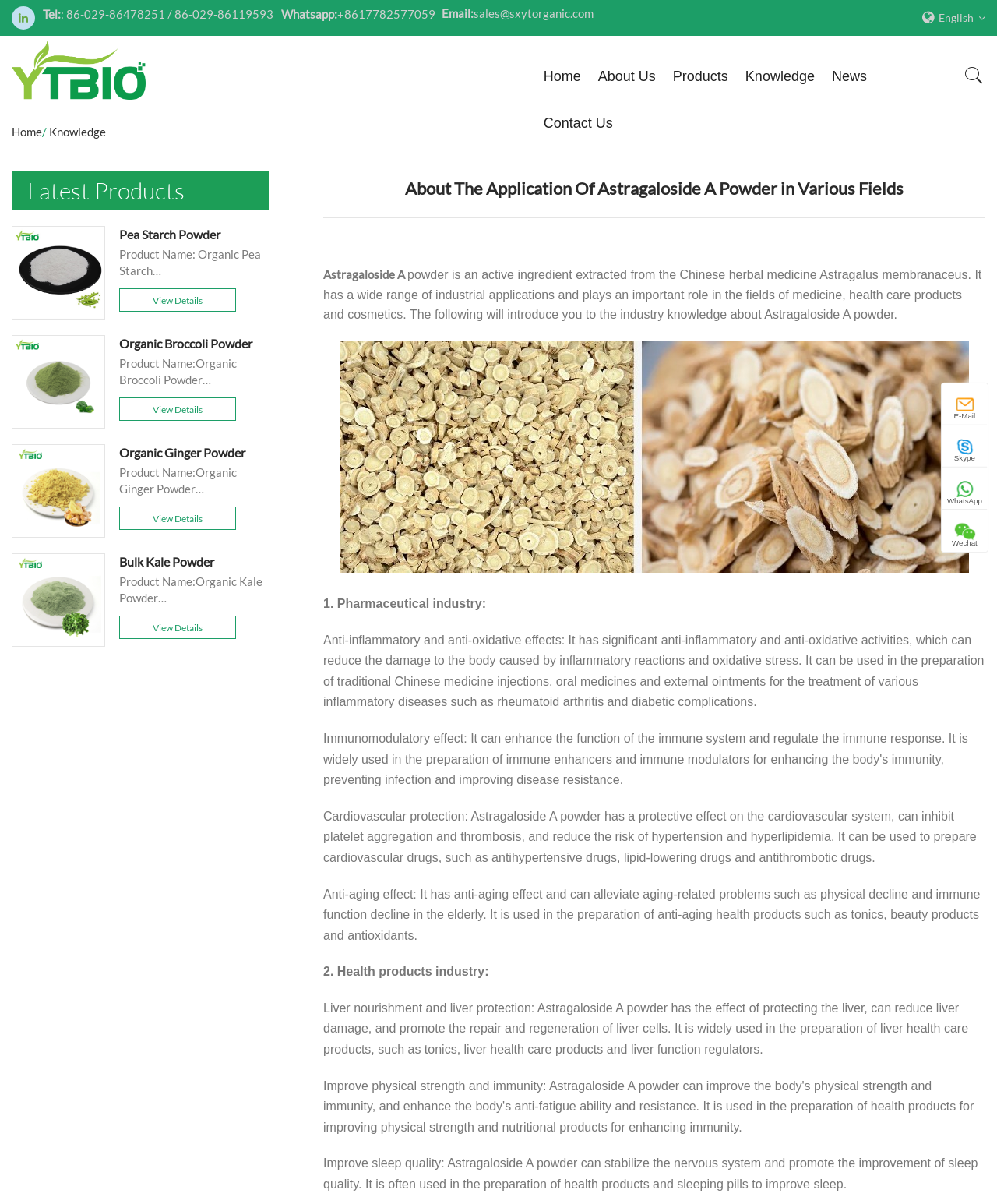Identify the first-level heading on the webpage and generate its text content.

About The Application Of Astragaloside A Powder in Various Fields